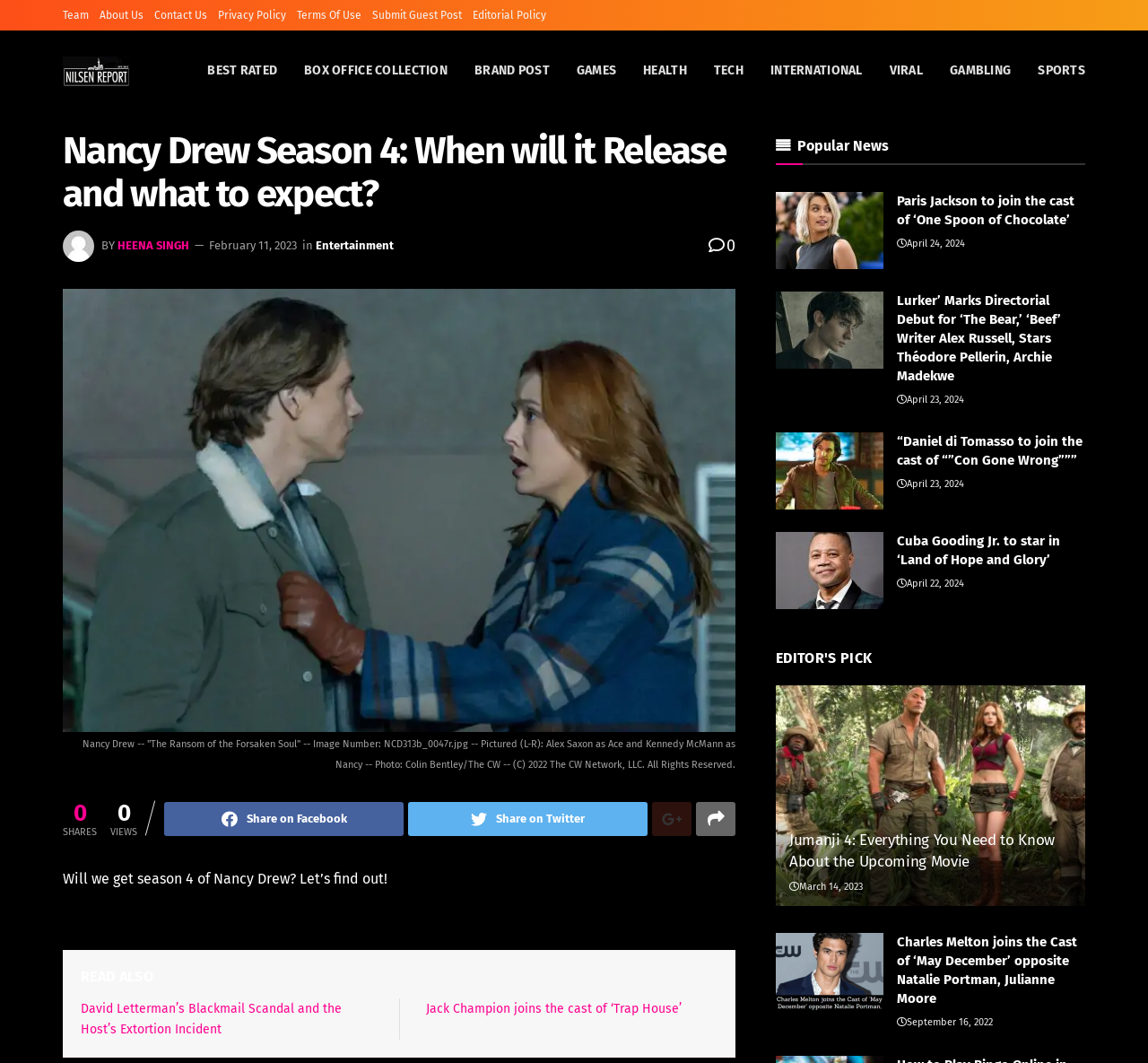Who is the author of the article?
Using the image, answer in one word or phrase.

Heena Singh